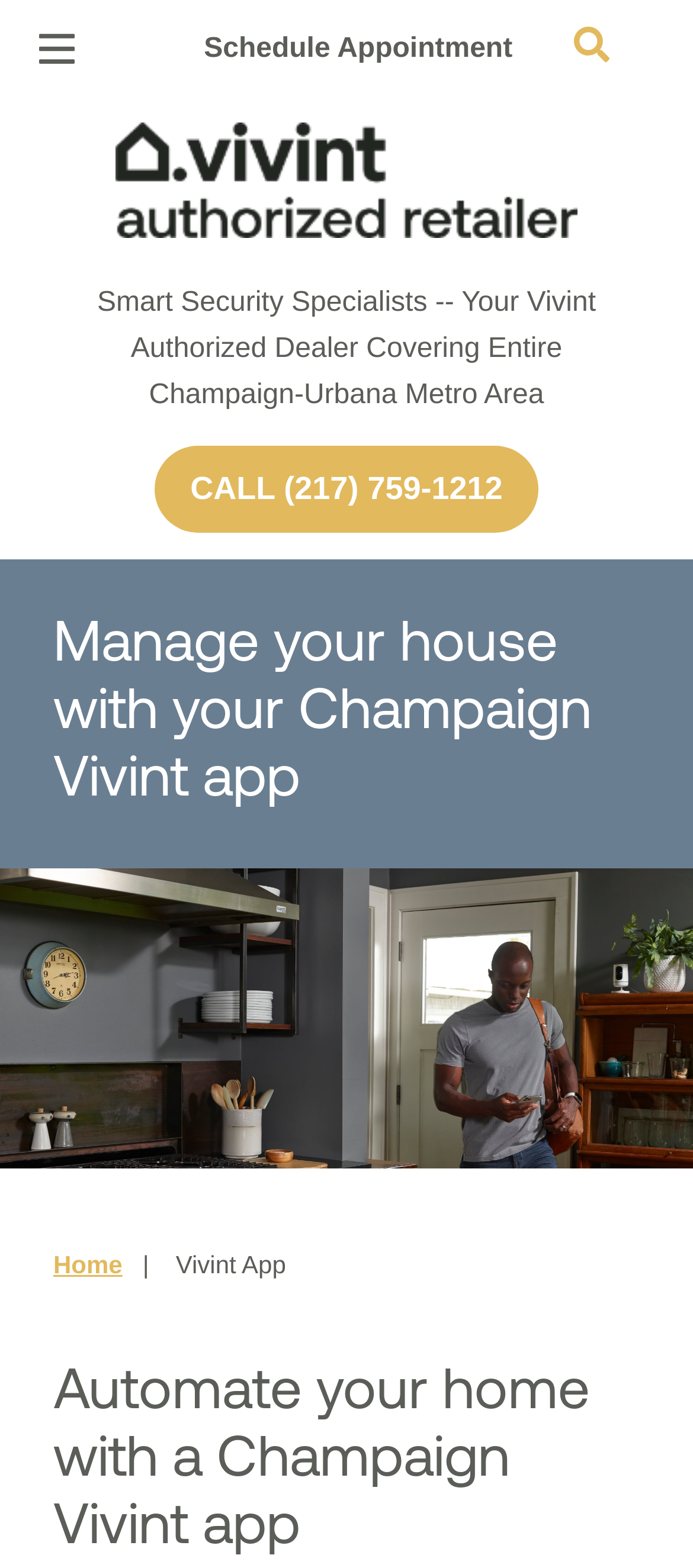Using the provided description Smart Home Automation, find the bounding box coordinates for the UI element. Provide the coordinates in (top-left x, top-left y, bottom-right x, bottom-right y) format, ensuring all values are between 0 and 1.

[0.077, 0.185, 0.487, 0.266]